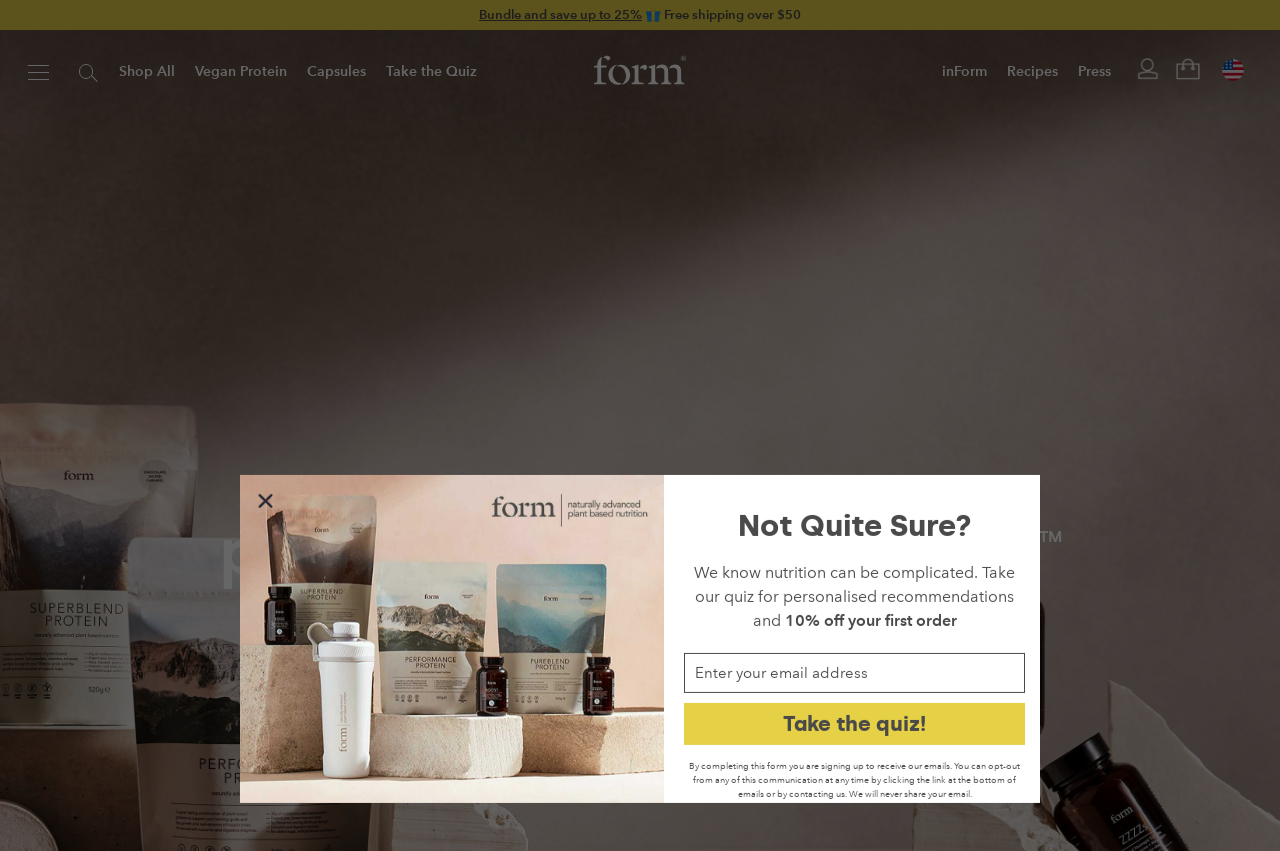What is the discount percentage for bundling?
Using the visual information, respond with a single word or phrase.

25%